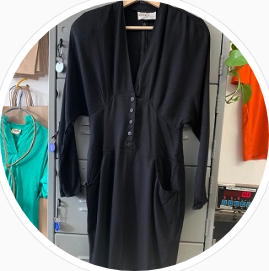Describe the image with as much detail as possible.

This image showcases a stylish black dress displayed on a wooden hanger. The dress features a v-neck design with a series of buttons down the front, providing a chic and versatile look. It has long sleeves and two practical pockets, enhancing both its fashionable appeal and functionality. In the background, hints of other garments can be seen, including a vibrant green shirt and an orange item, suggesting a well-curated collection of clothing in a retail or boutique setting. The dress weighs approximately 1 pound and is priced at $7.90, including taxes, making it an attractive option for shoppers seeking affordable fashion.